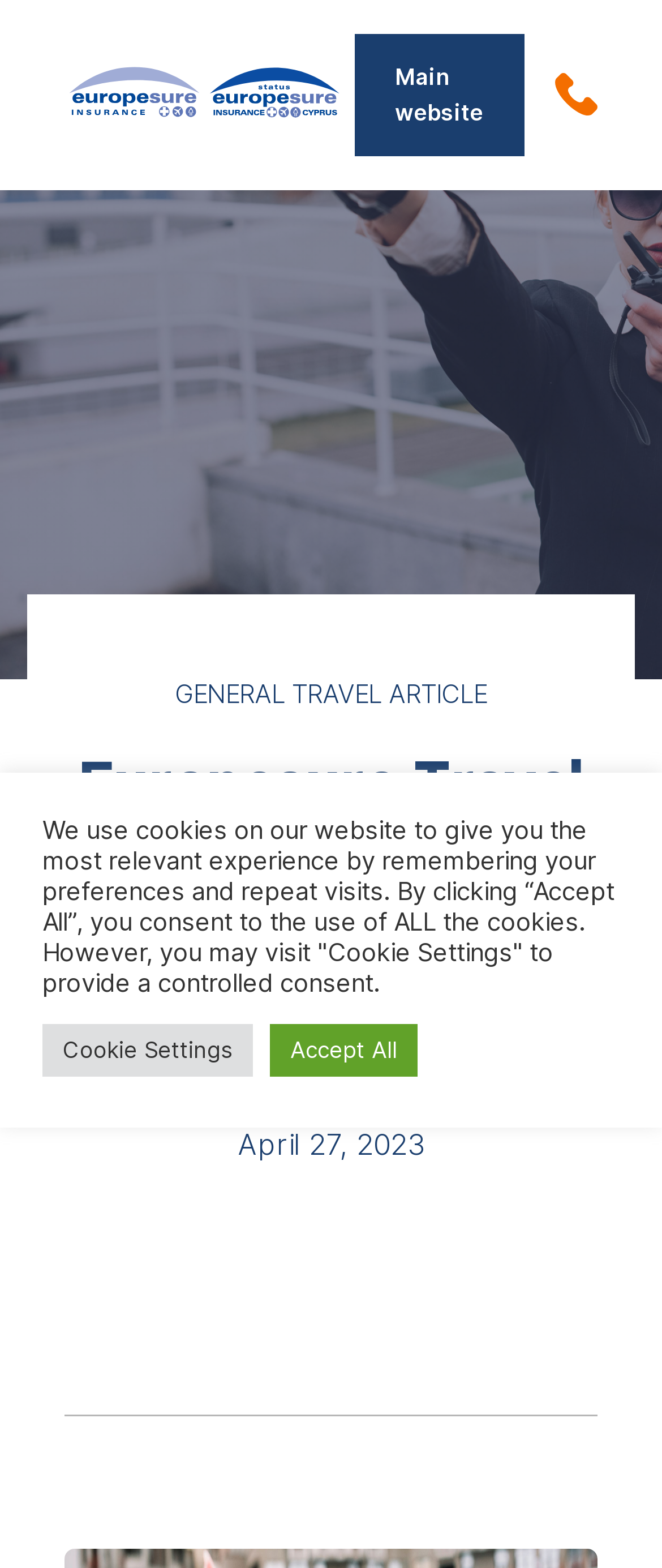How many buttons are there in the cookie settings section?
Using the image, respond with a single word or phrase.

2